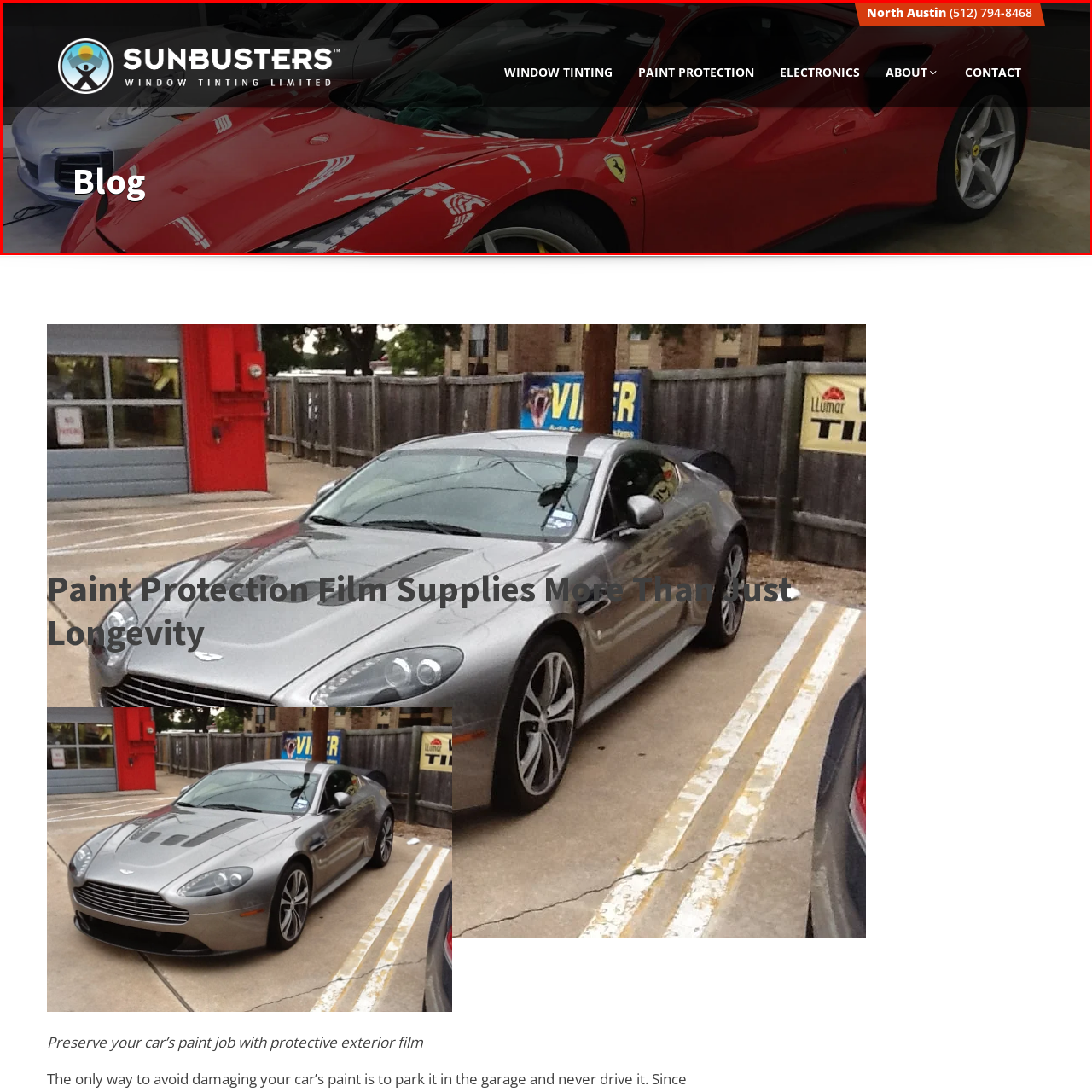View the portion of the image within the red bounding box and answer this question using a single word or phrase:
What is draped over the Ferrari?

A green cloth